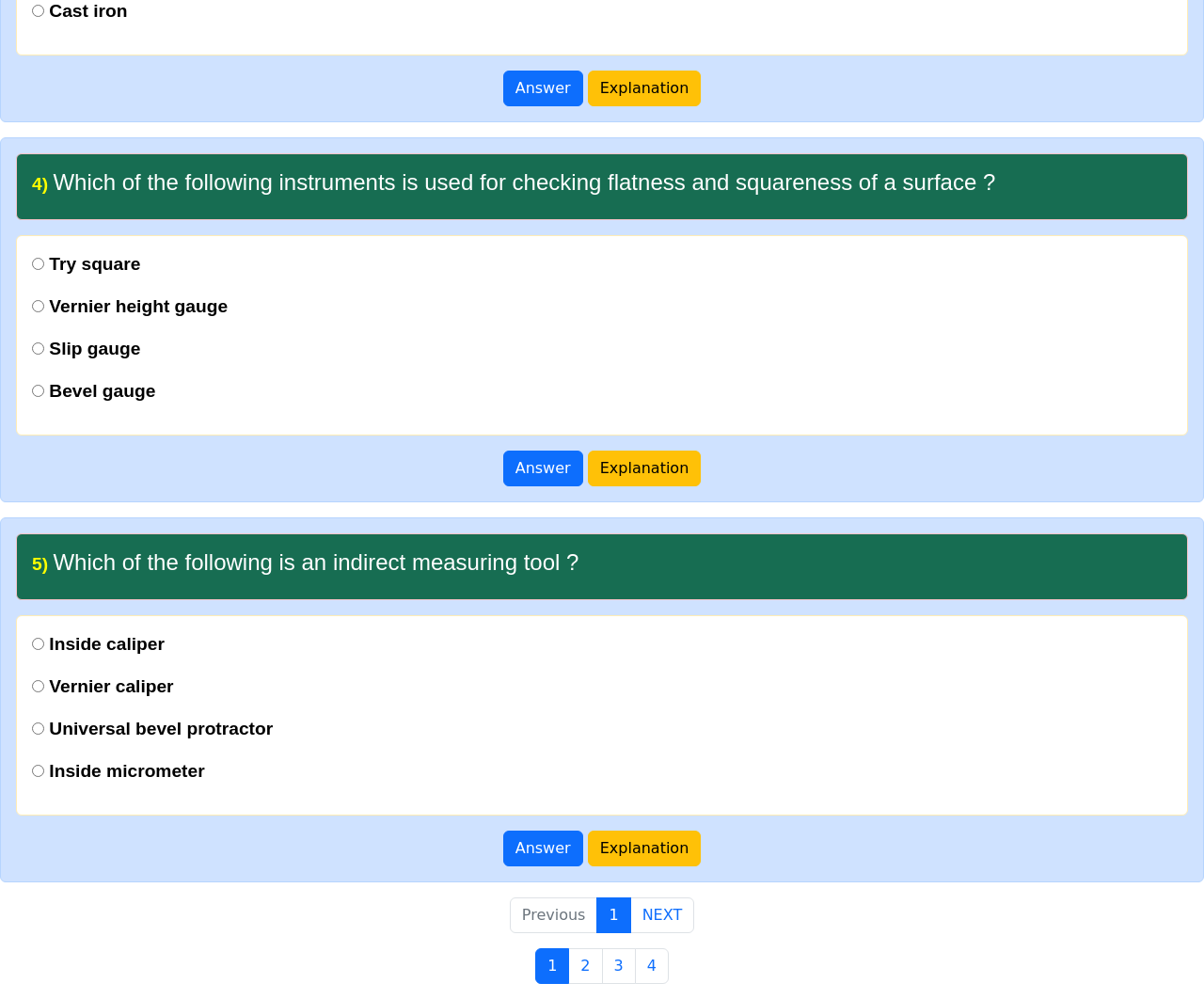Using details from the image, please answer the following question comprehensively:
What is the purpose of the buttons 'Answer' and 'Explanation'?

I inferred this by looking at the button elements with text 'Answer' and 'Explanation' scattered throughout the webpage, which suggests that they are related to providing answers and explanations to the questions being asked.